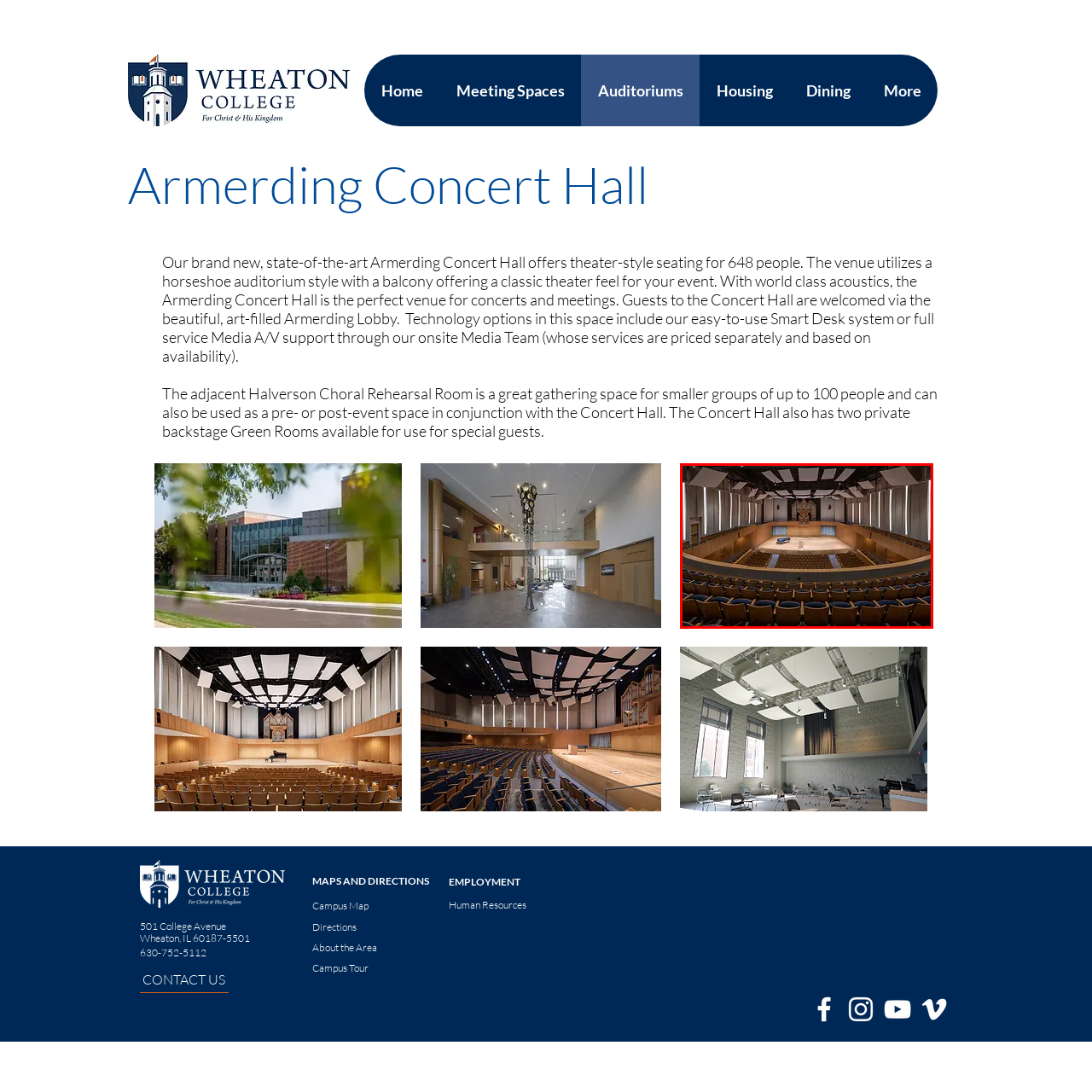Offer a detailed caption for the picture inside the red-bordered area.

The image showcases the stunning interior of the Armerding Concert Hall, a state-of-the-art venue designed for a range of performances and events. The auditorium features a horseshoe layout with tiered seating that accommodates 648 guests, ensuring optimal sightlines and acoustics for all attendees. The room is equipped with high-quality overhead sound systems and plush seating, enhancing the audience experience during concerts and meetings. A beautiful stage is centrally positioned, highlighted by a rich backdrop, and a grand organ, contributing to the hall's impressive ambiance. The overall design combines modern functionality with classic aesthetic elements, making it a premier location for artistic and gatherings.